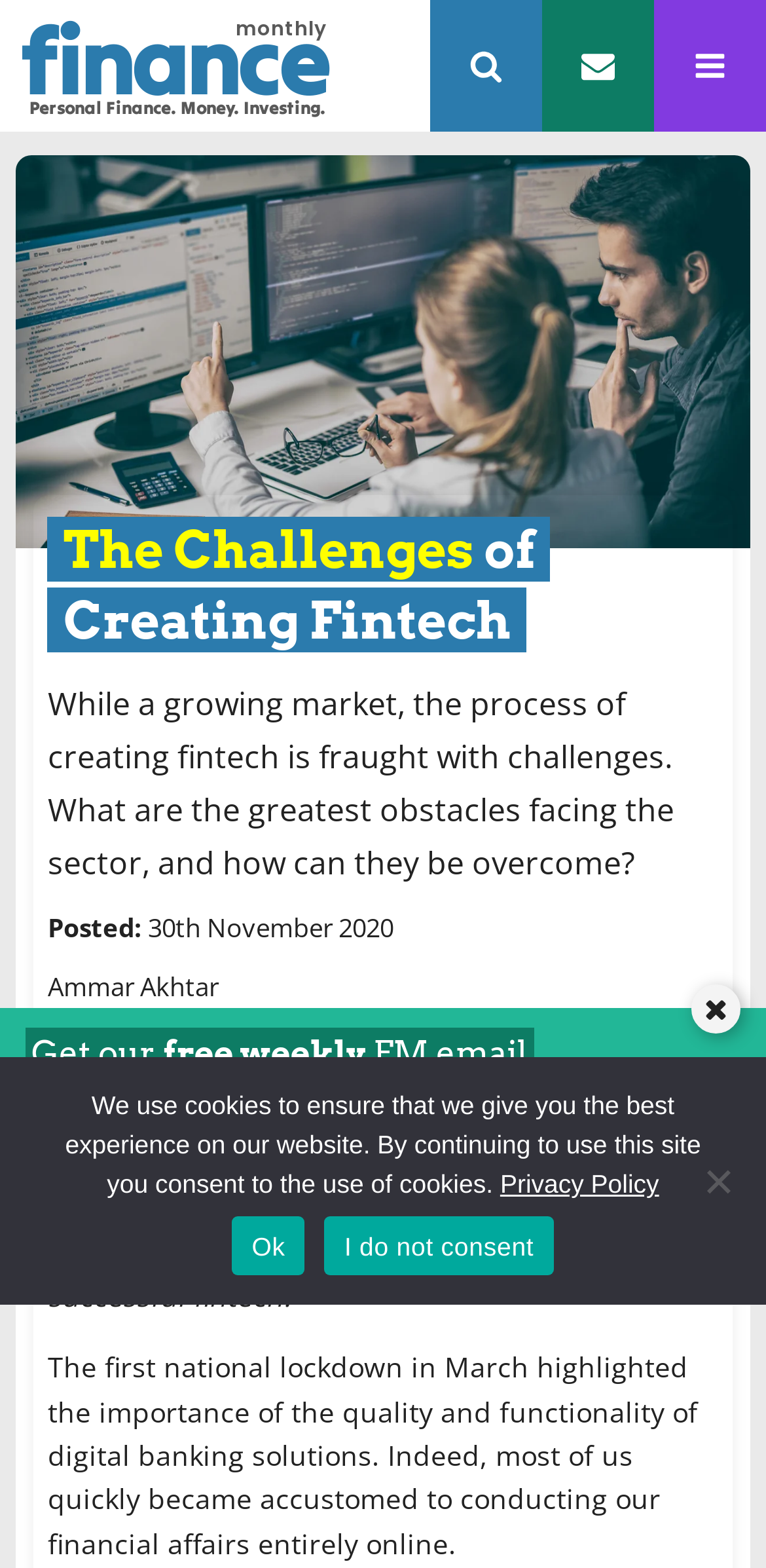What is the company of the author?
Answer the question using a single word or phrase, according to the image.

Yobota